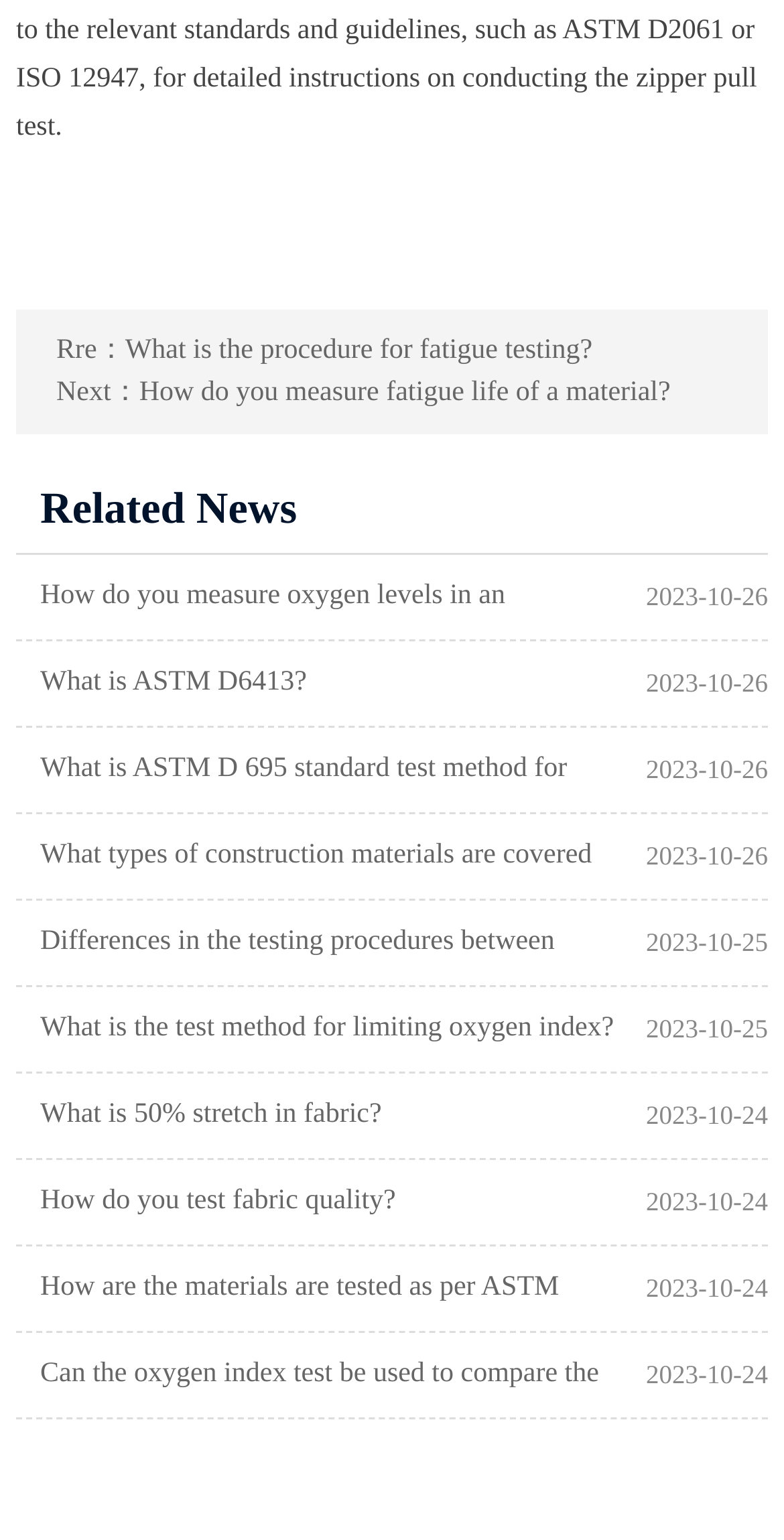Respond with a single word or phrase for the following question: 
How are the news articles organized?

by date